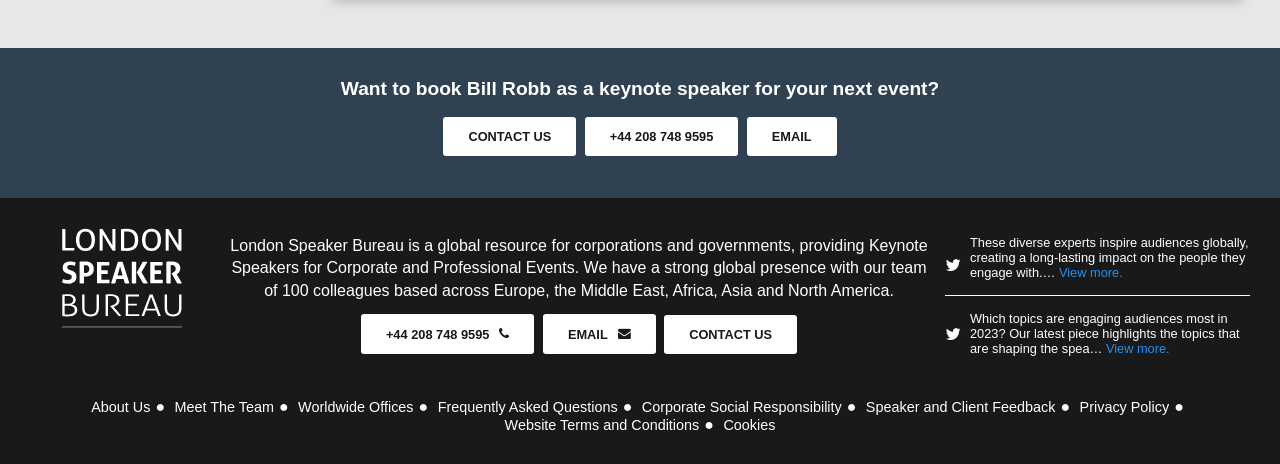Refer to the image and provide an in-depth answer to the question: 
What is the purpose of the speaker bureau?

The static text states that the speaker bureau is a global resource for corporations and governments, providing keynote speakers for corporate and professional events.